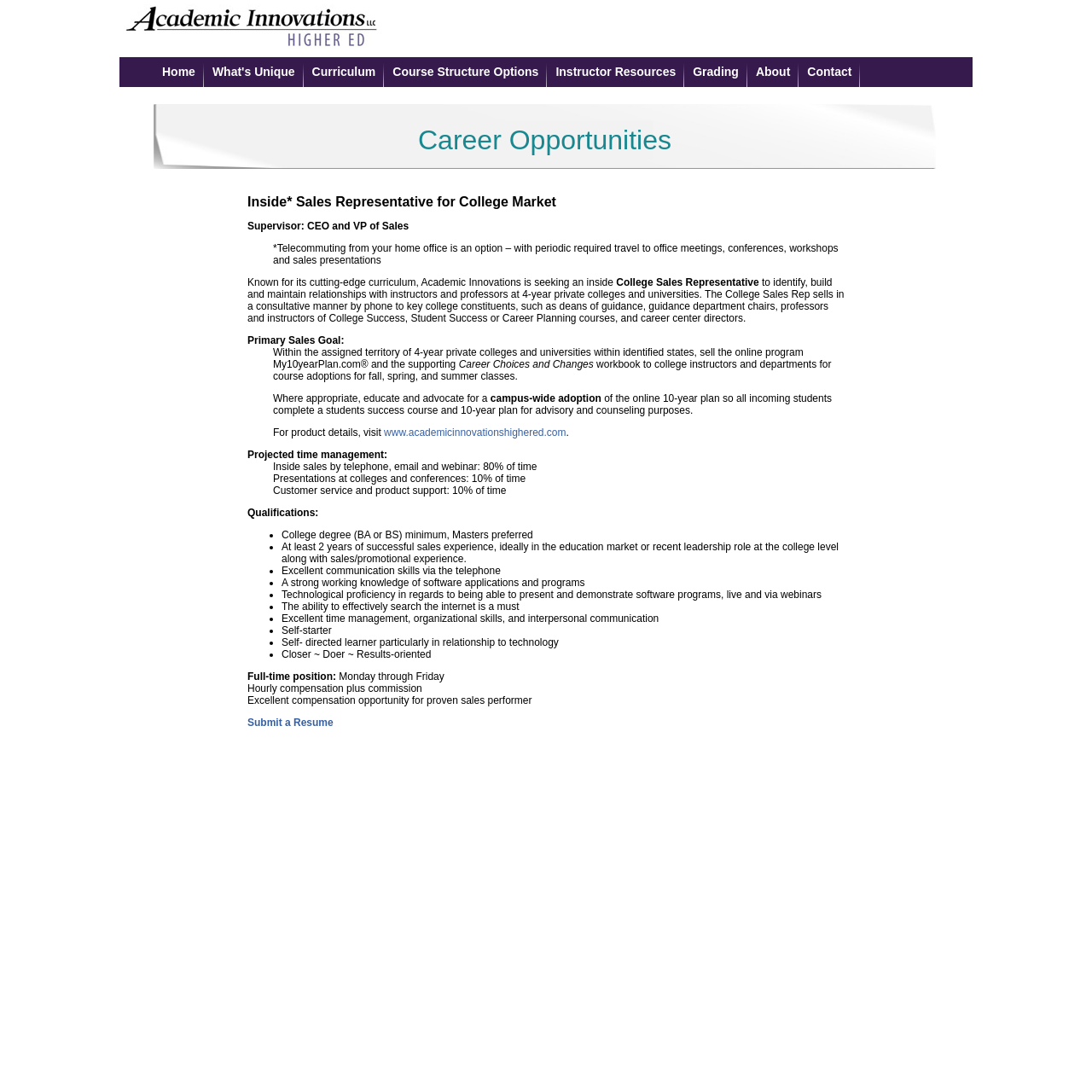Please specify the bounding box coordinates of the element that should be clicked to execute the given instruction: 'Submit a Resume'. Ensure the coordinates are four float numbers between 0 and 1, expressed as [left, top, right, bottom].

[0.227, 0.656, 0.305, 0.667]